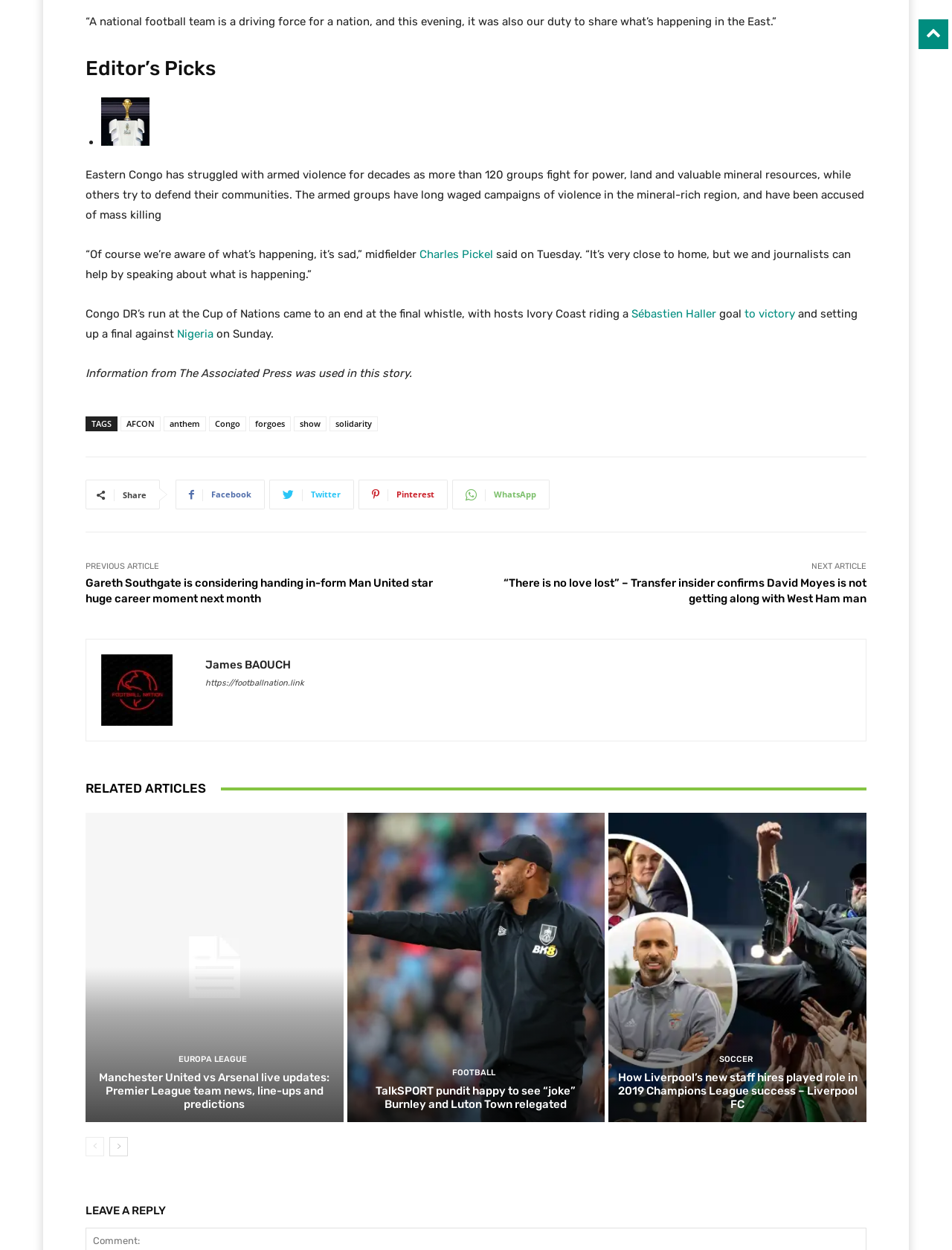Locate the bounding box coordinates of the area that needs to be clicked to fulfill the following instruction: "Share the article on Facebook". The coordinates should be in the format of four float numbers between 0 and 1, namely [left, top, right, bottom].

[0.184, 0.384, 0.278, 0.408]